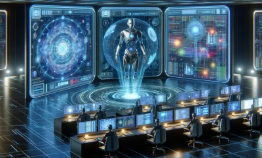Describe all the aspects of the image extensively.

The image depicts a futuristic control room featuring multiple advanced computer stations facing a central holographic display. The hologram shows a humanoid robot, which seems to be the focal point of the scene. Surrounding the robot are three large screens, displaying intricate visualizations, including a cosmic representation with swirling galaxies, as well as data often associated with artificial intelligence and technological analytics. The ambient lighting is sleek and high-tech, emphasizing the advanced nature of this environment, likely used for monitoring or developing AI systems. This scene highlights the intersection of technology and artificial intelligence, reflecting on how self-reflection mechanisms could be enhancing AI chatbots and virtual assistants to improve their capabilities.